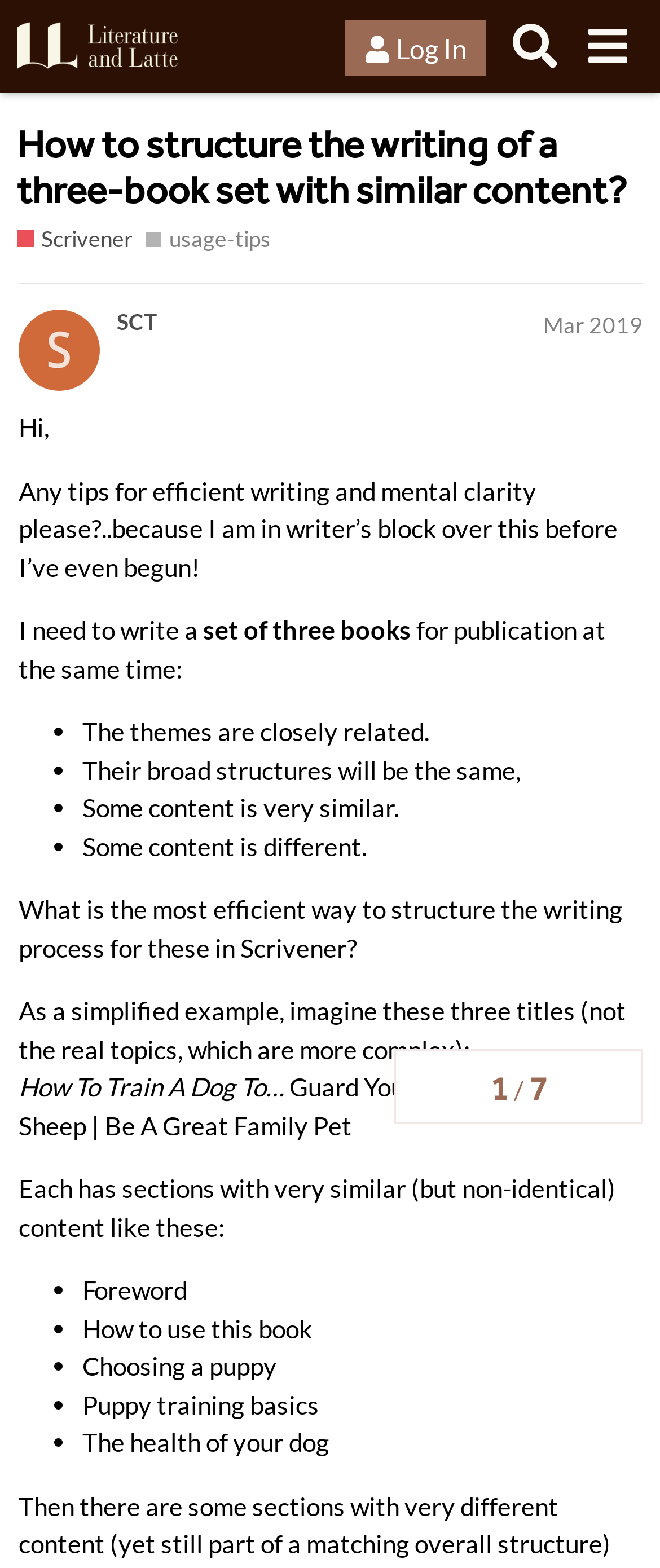Please determine the bounding box coordinates of the element to click on in order to accomplish the following task: "Explore the 'usage-tips' tag". Ensure the coordinates are four float numbers ranging from 0 to 1, i.e., [left, top, right, bottom].

[0.22, 0.143, 0.41, 0.164]